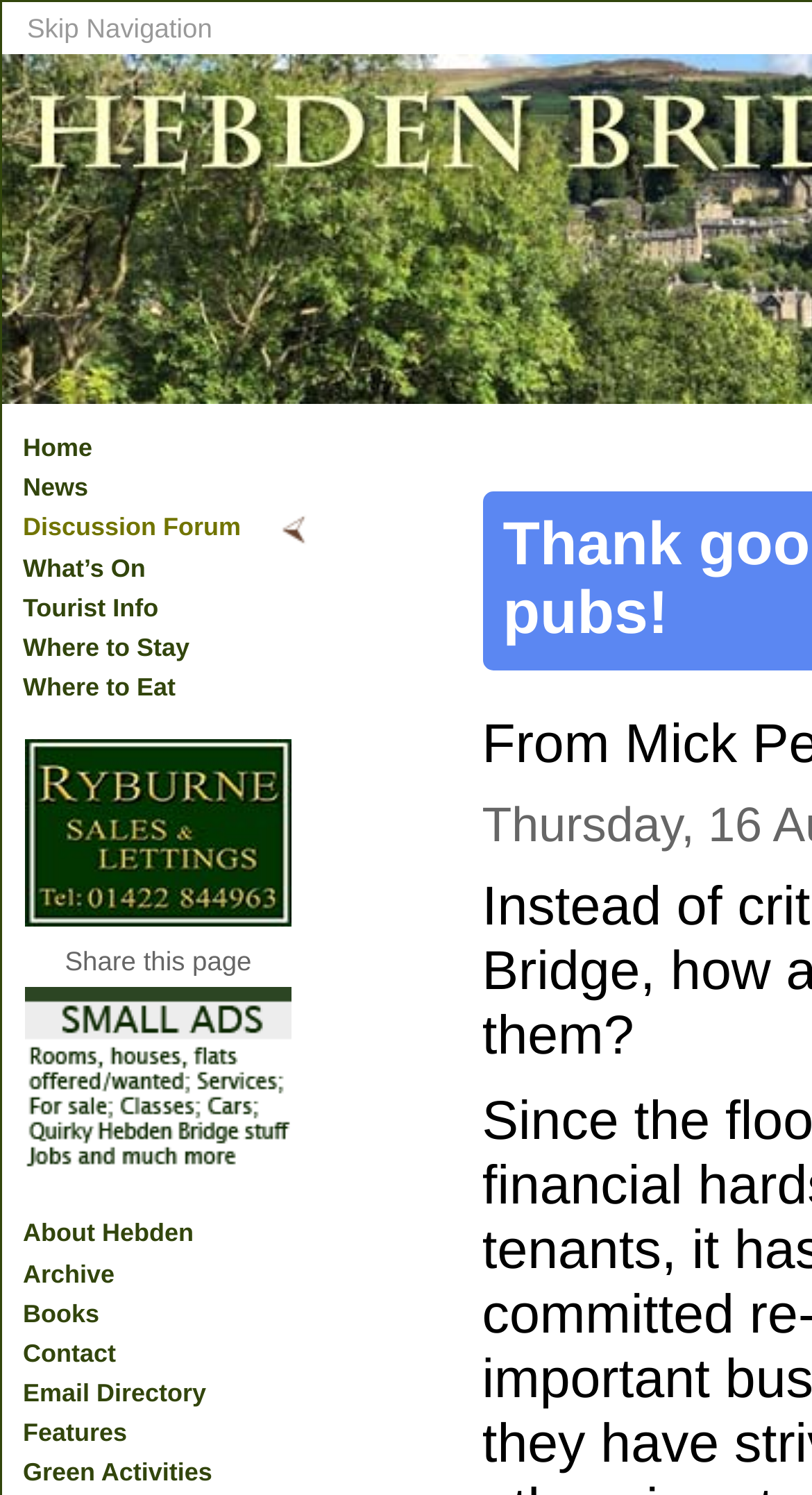How many images are there on the webpage?
Answer the question with a single word or phrase, referring to the image.

2